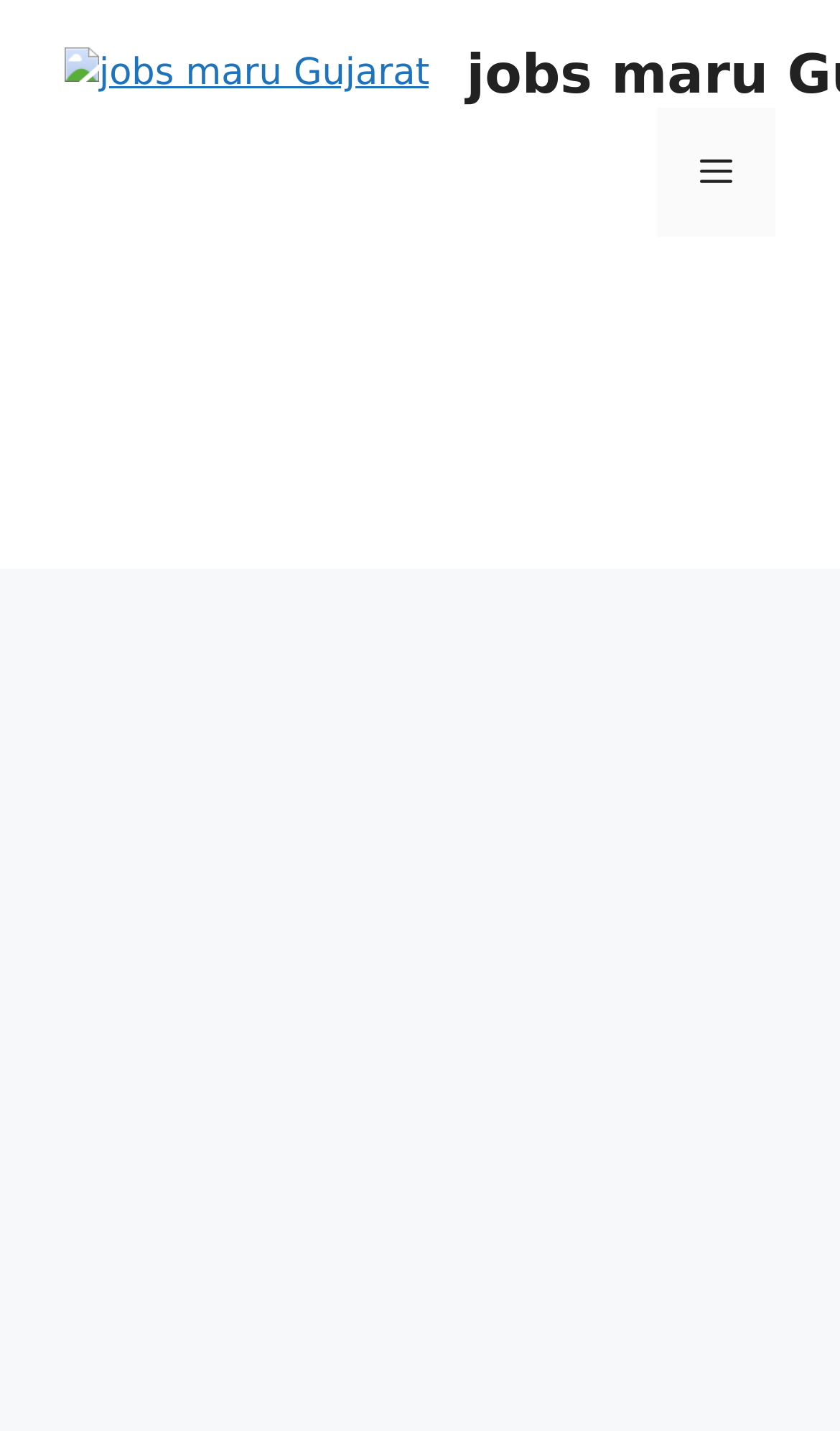Give a short answer to this question using one word or a phrase:
What is the type of the topmost element?

Banner